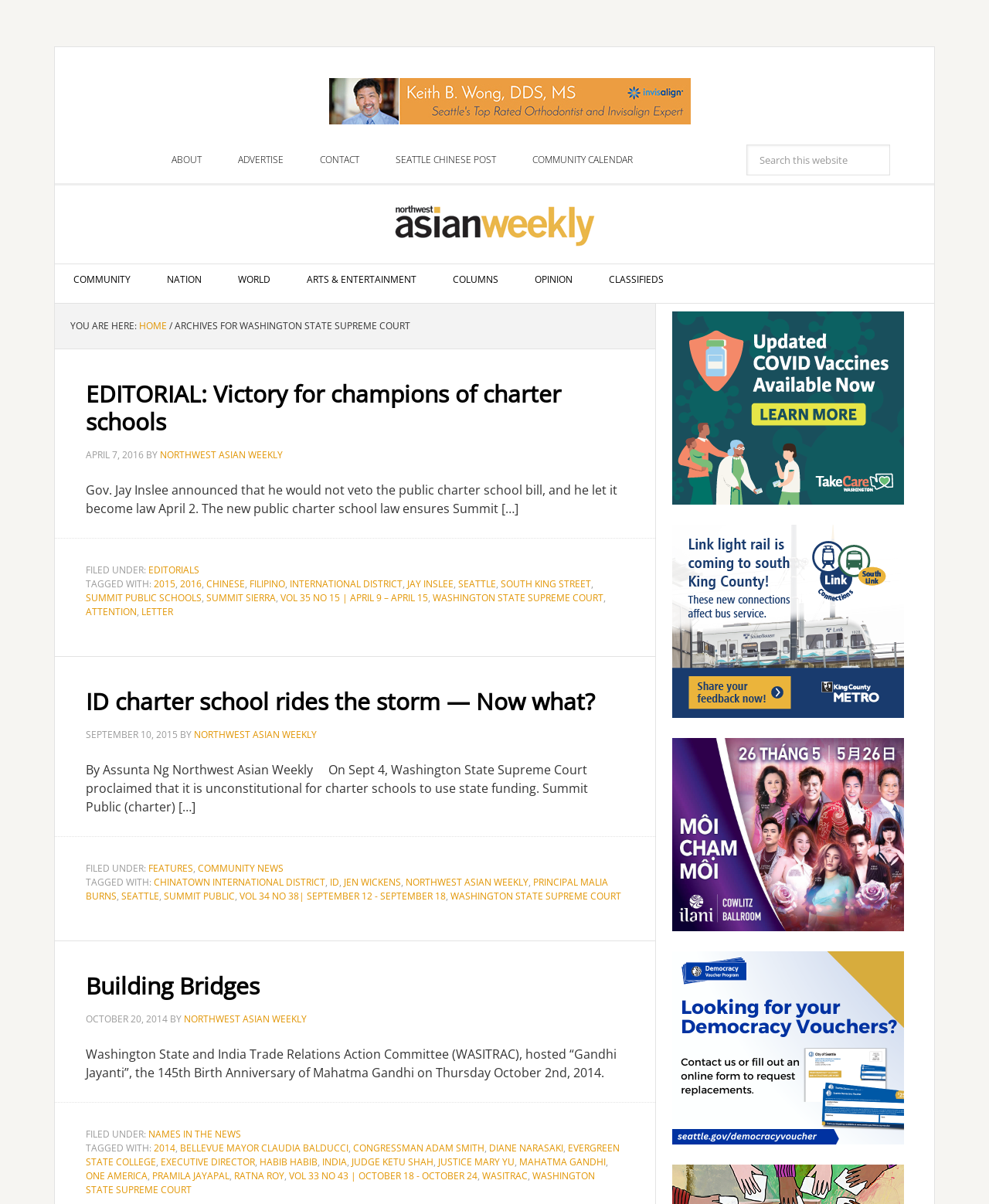What is the type of schools mentioned in the article 'EDITORIAL: Victory for champions of charter schools'?
Using the information from the image, answer the question thoroughly.

I found the answer by reading the article 'EDITORIAL: Victory for champions of charter schools' which mentions 'public charter school bill' and 'charter schools'.